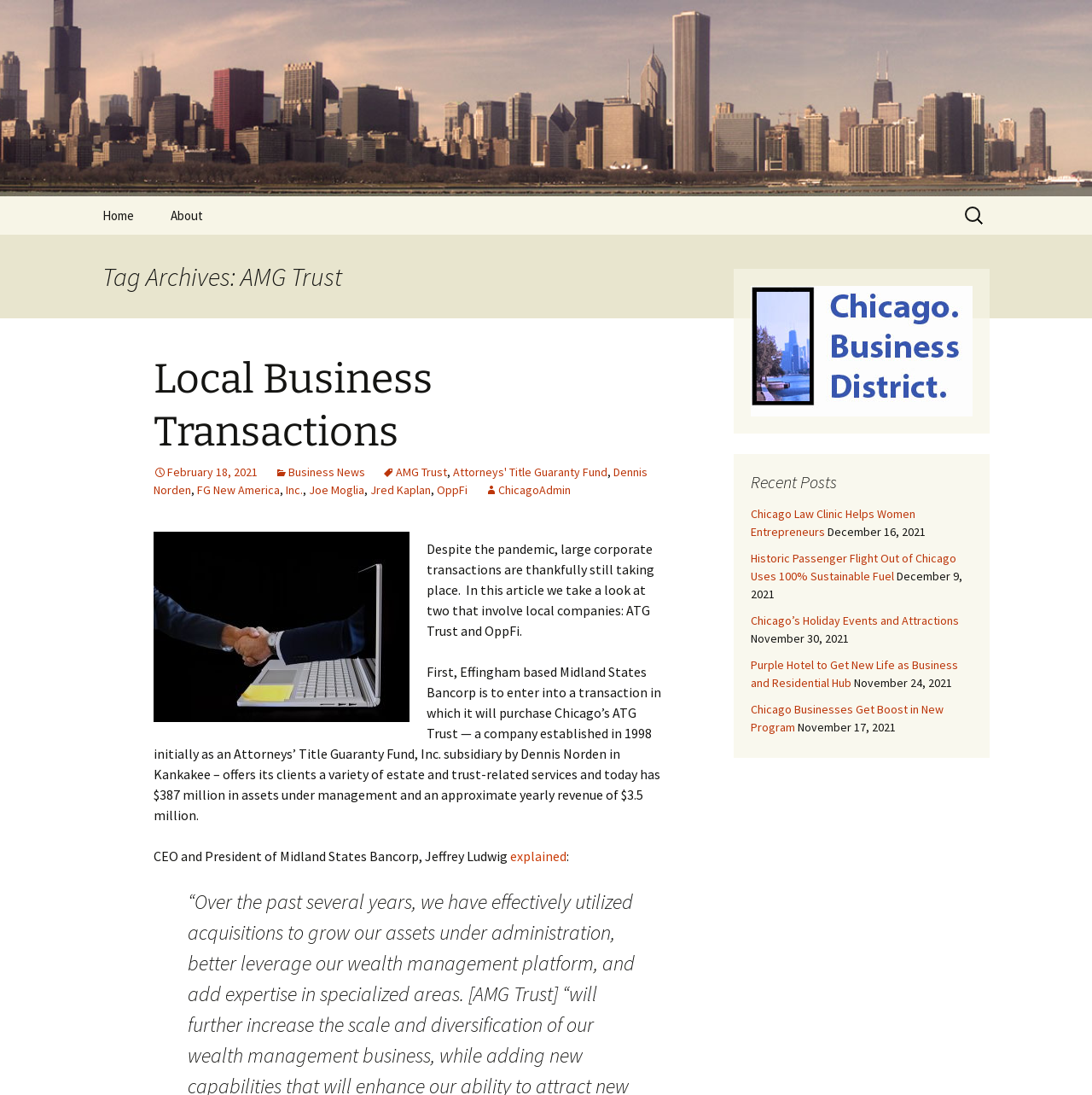Illustrate the webpage's structure and main components comprehensively.

The webpage is about the AMG Trust Archives in the Chicago Business District. At the top, there is a heading that reads "Chicago Business District" and a link with the same text. Below this, there is a navigation menu with links to "Home", "About", and a search bar with a placeholder text "Search for:".

The main content of the page is divided into two sections. The first section has a heading "Tag Archives: AMG Trust" and lists several links to articles related to local business transactions, including "Local Business Transactions", "Business News", and "AMG Trust". Each link is accompanied by a date and some have additional information such as company names or individuals involved.

The second section has a heading "Recent Posts" and lists several links to recent news articles, each with a title and a date. The articles appear to be related to business and events in Chicago.

There is also an image on the page, located to the right of the main content, but its description is not provided.

Throughout the page, there are several paragraphs of text that provide more information about the articles and news stories listed. The text is well-organized and easy to read, with clear headings and concise descriptions.